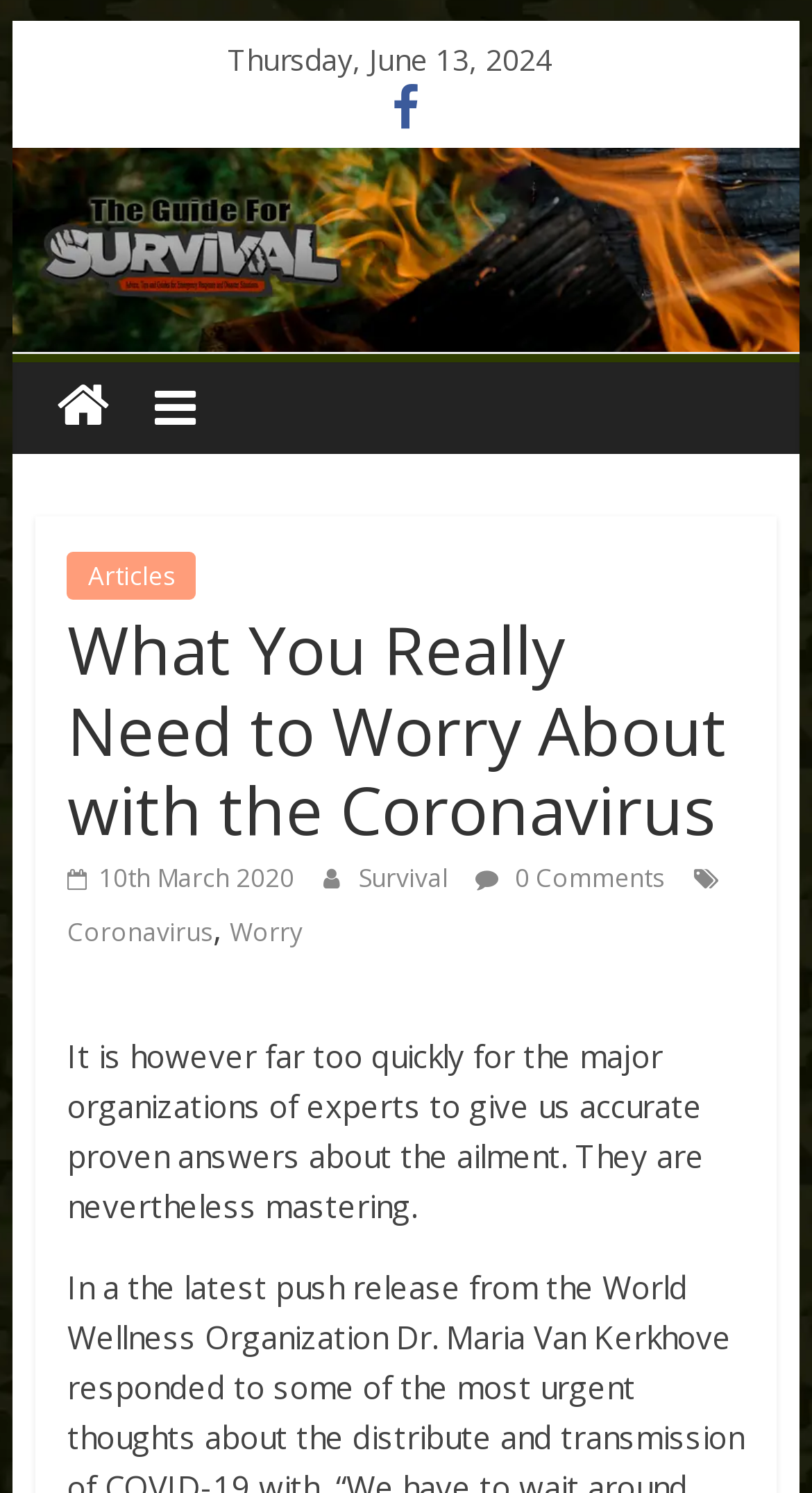Summarize the webpage with intricate details.

The webpage appears to be an article or blog post about the Coronavirus, specifically focusing on what one should worry about and a guide for survival. At the top of the page, there is a date "Thursday, June 13, 2024" and a few icons, including a share button and a link to "The Guide For Survival". 

Below the date, there is a large header with the title "What You Really Need to Worry About with the Coronavirus" and a few links to related topics, including "Articles" and "Survival". The title is followed by a series of links, including one to "10th March 2020", which likely indicates the publication date of the article. There are also links to "Coronavirus" and "Worry", which may be tags or categories related to the article.

To the right of the title, there is a link with a comment icon and the text "0 Comments", indicating that there are no comments on the article. Below the title and links, there is a block of text that summarizes the article, stating that while experts are still learning about the Coronavirus, they are making progress.

There are a total of 4 links, 5 static text elements, 3 headings, 1 image, and 1 time element on the page. The image is likely a logo or icon for "The Guide For Survival" and is located near the top of the page.